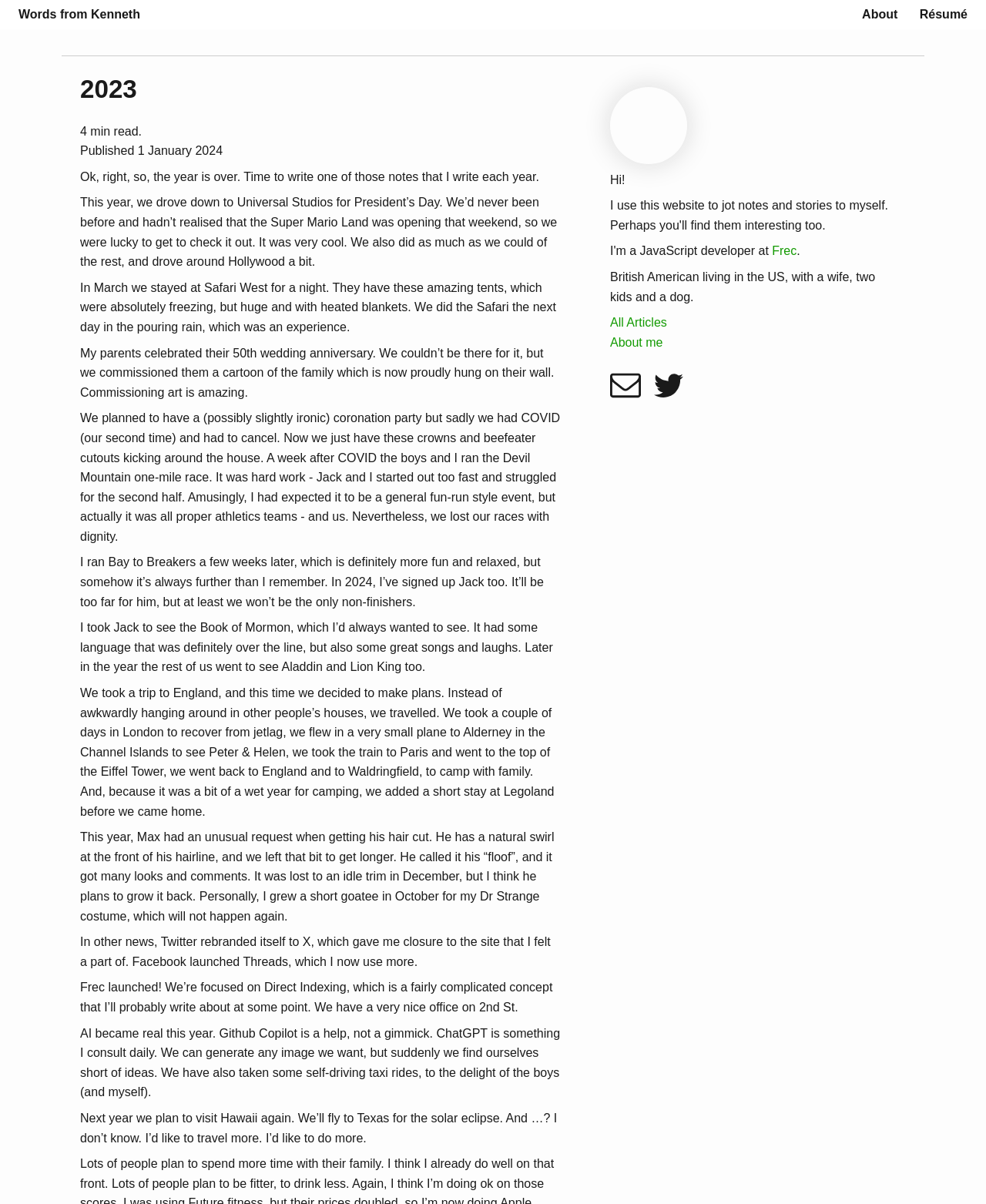Answer briefly with one word or phrase:
What is the name of the company the author works for?

Frec